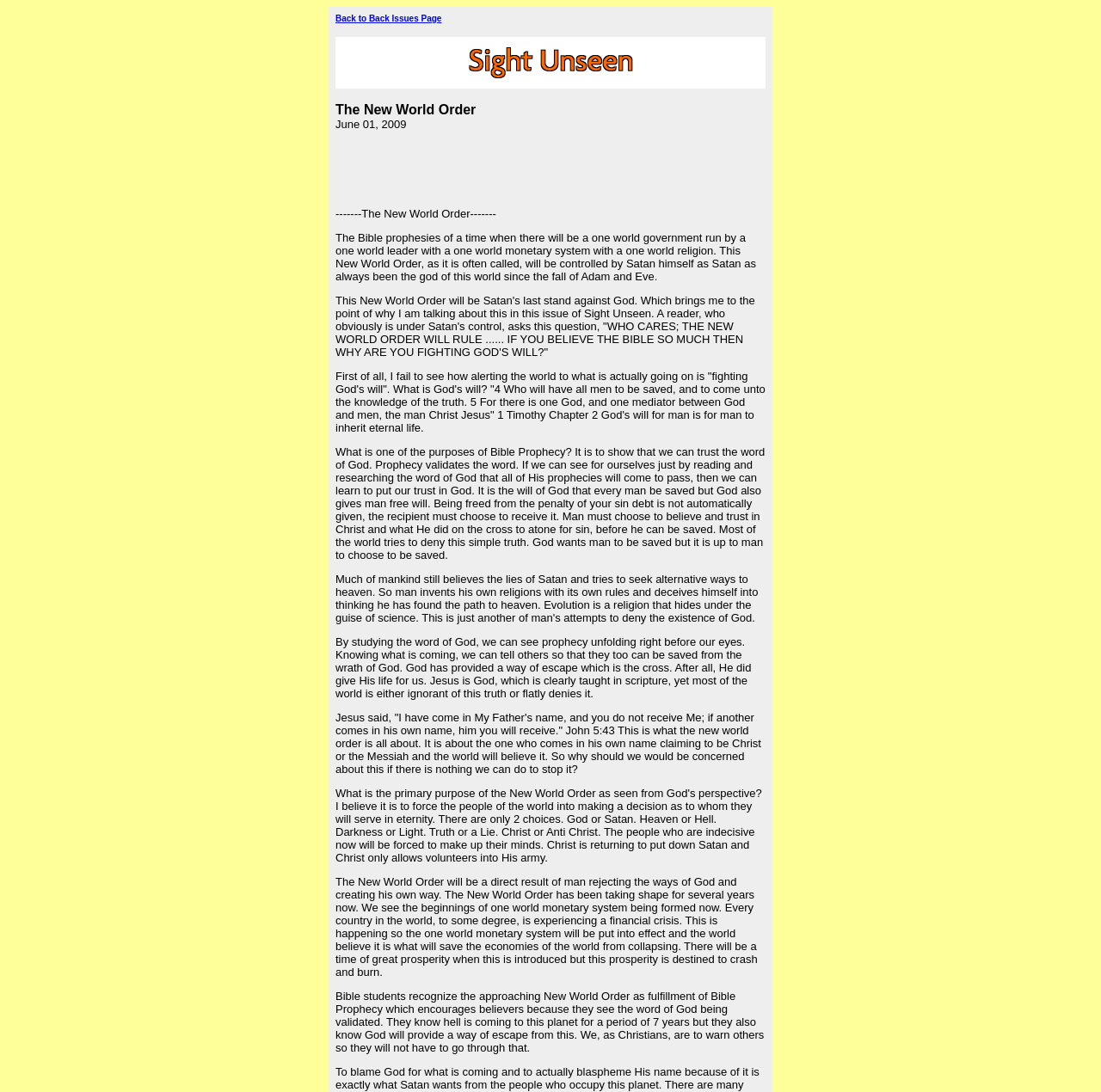Please study the image and answer the question comprehensively:
What is the text of the link?

I found the link element with the text 'Back to Back Issues Page' which is a child of a LayoutTableCell element.